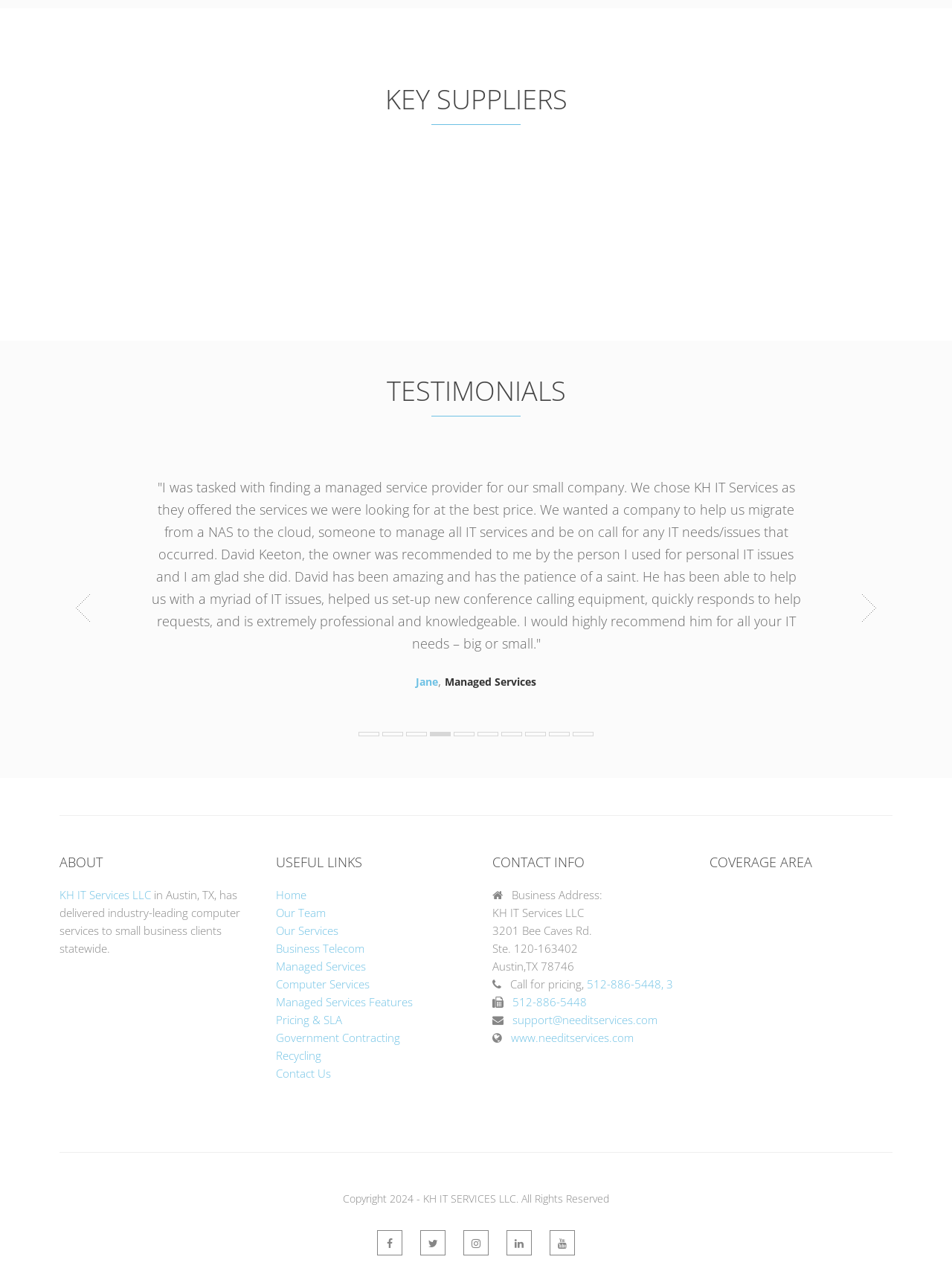What is the company name mentioned in the ABOUT section?
Give a detailed and exhaustive answer to the question.

I found the company name by looking at the ABOUT section, which is located in the middle of the webpage. The section has a heading 'ABOUT' and contains a link 'KH IT Services LLC' followed by a description of the company.